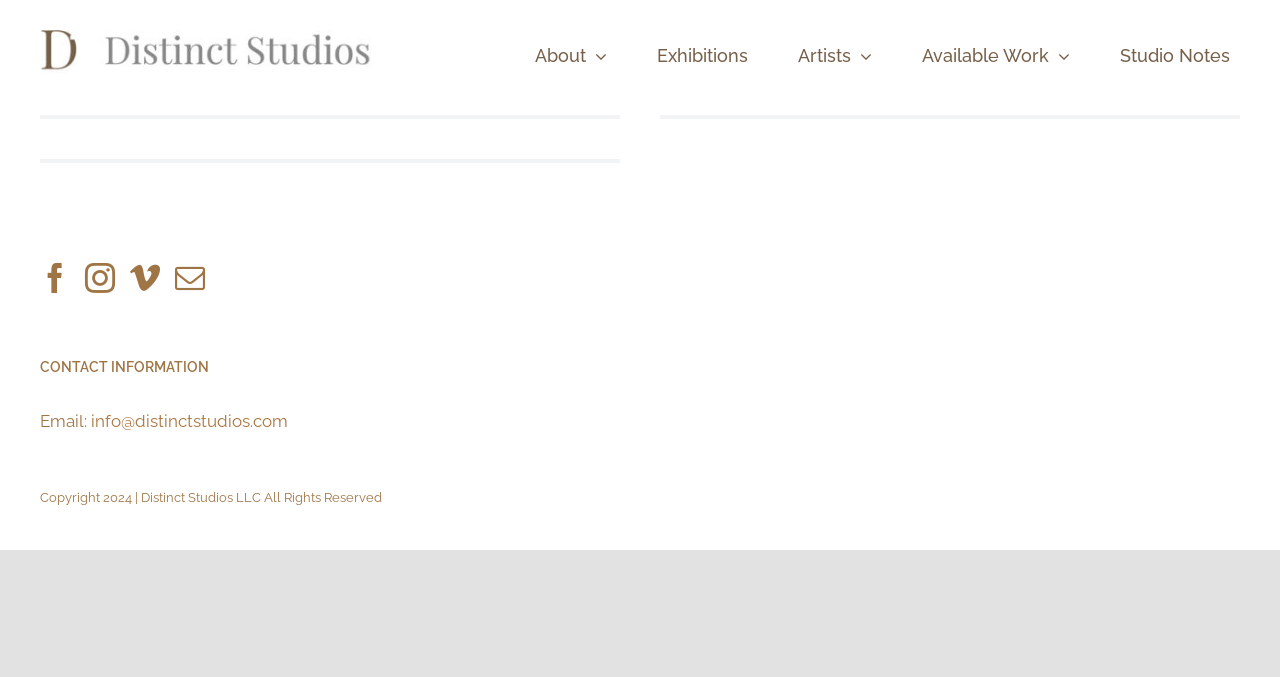Identify the bounding box coordinates for the region to click in order to carry out this instruction: "Read the article by Brett Markowitz". Provide the coordinates using four float numbers between 0 and 1, formatted as [left, top, right, bottom].

None